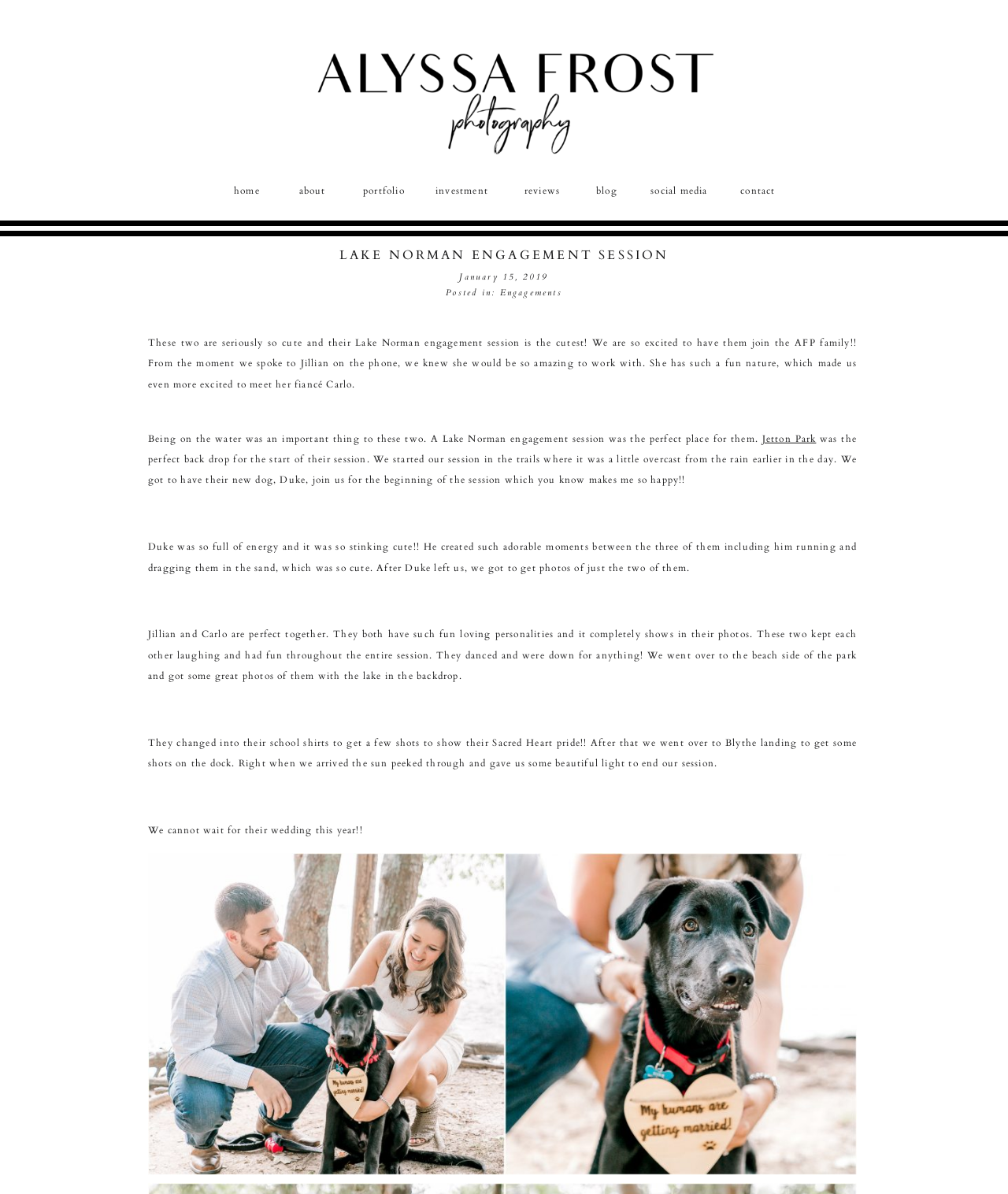What is the school mentioned in the session?
Carefully examine the image and provide a detailed answer to the question.

Based on the text 'They changed into their school shirts to get a few shots to show their Sacred Heart pride!!', I can infer that the school mentioned in the session is Sacred Heart.